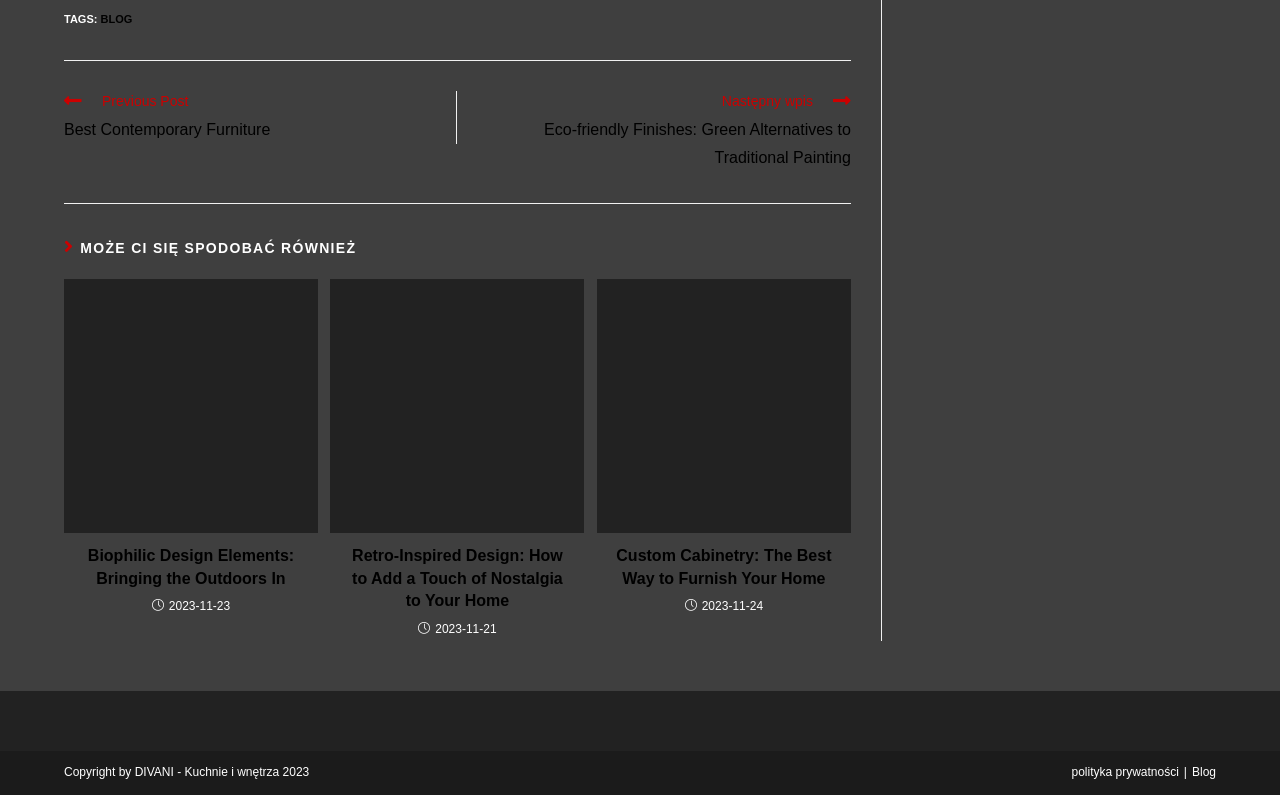Carefully examine the image and provide an in-depth answer to the question: What is the purpose of the 'Read more articles' navigation?

The 'Read more articles' navigation is likely used to navigate to more articles or blog posts. This navigation is placed above the article section, suggesting that it leads to additional content related to design and furniture.